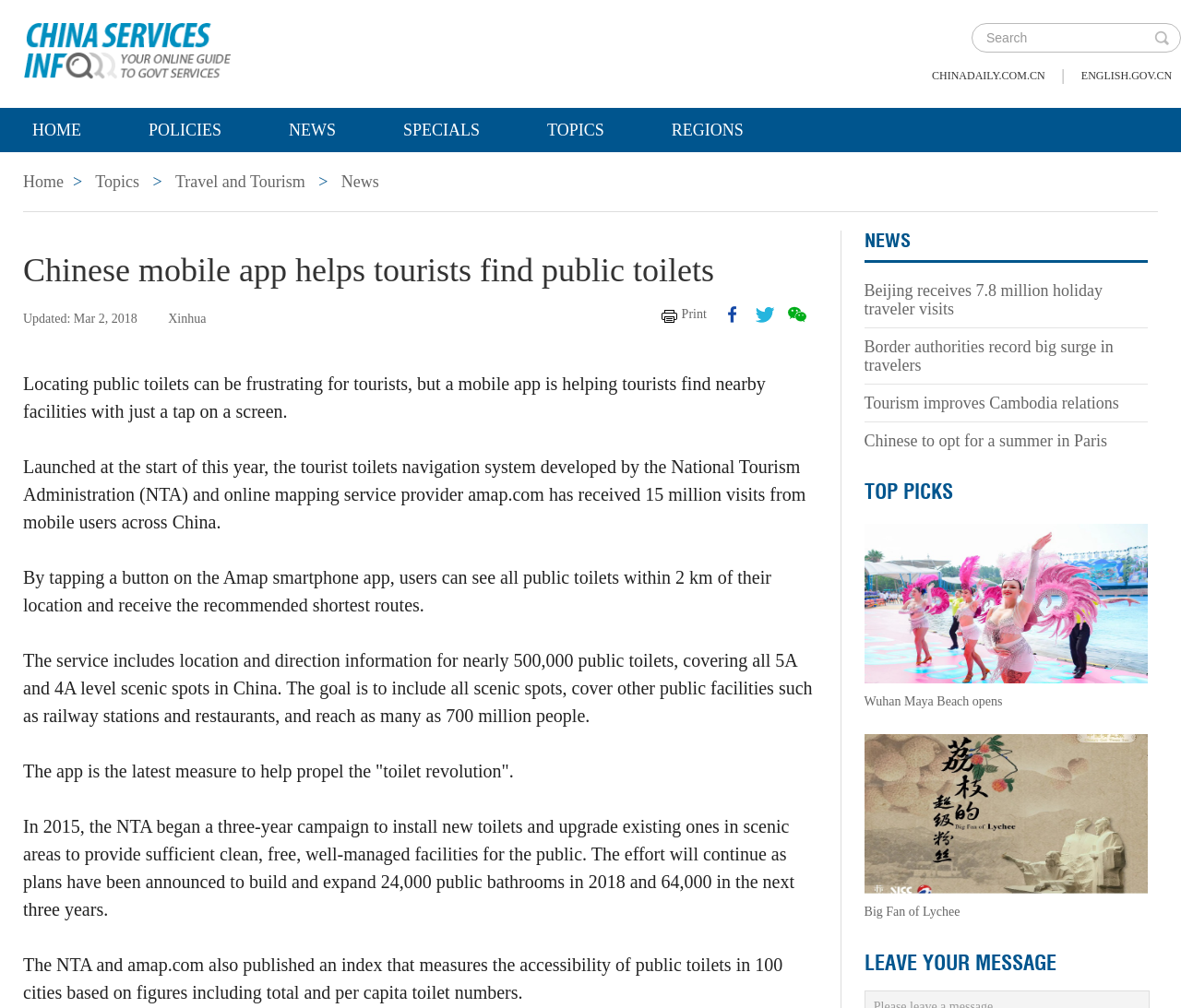Please extract the title of the webpage.

Chinese mobile app helps tourists find public toilets